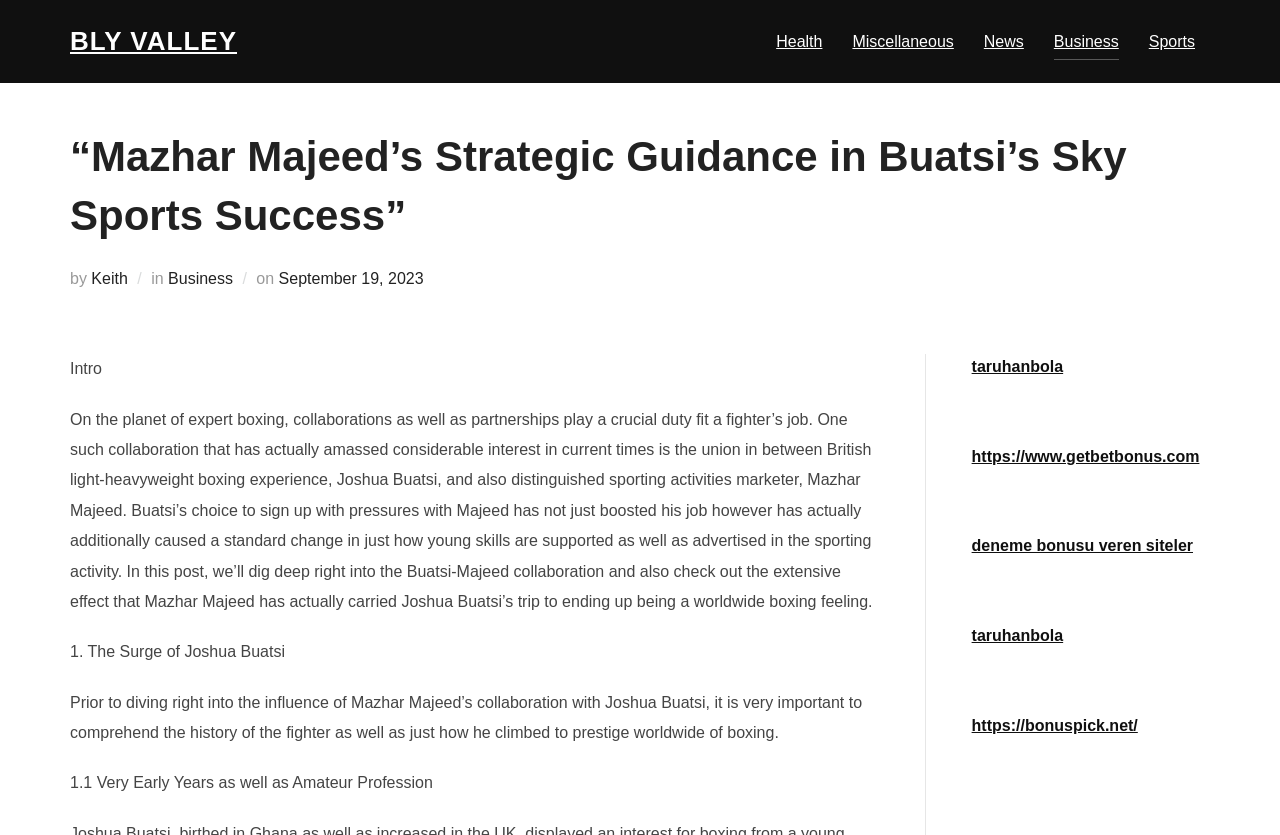Who is the author of the post?
Refer to the image and answer the question using a single word or phrase.

Keith